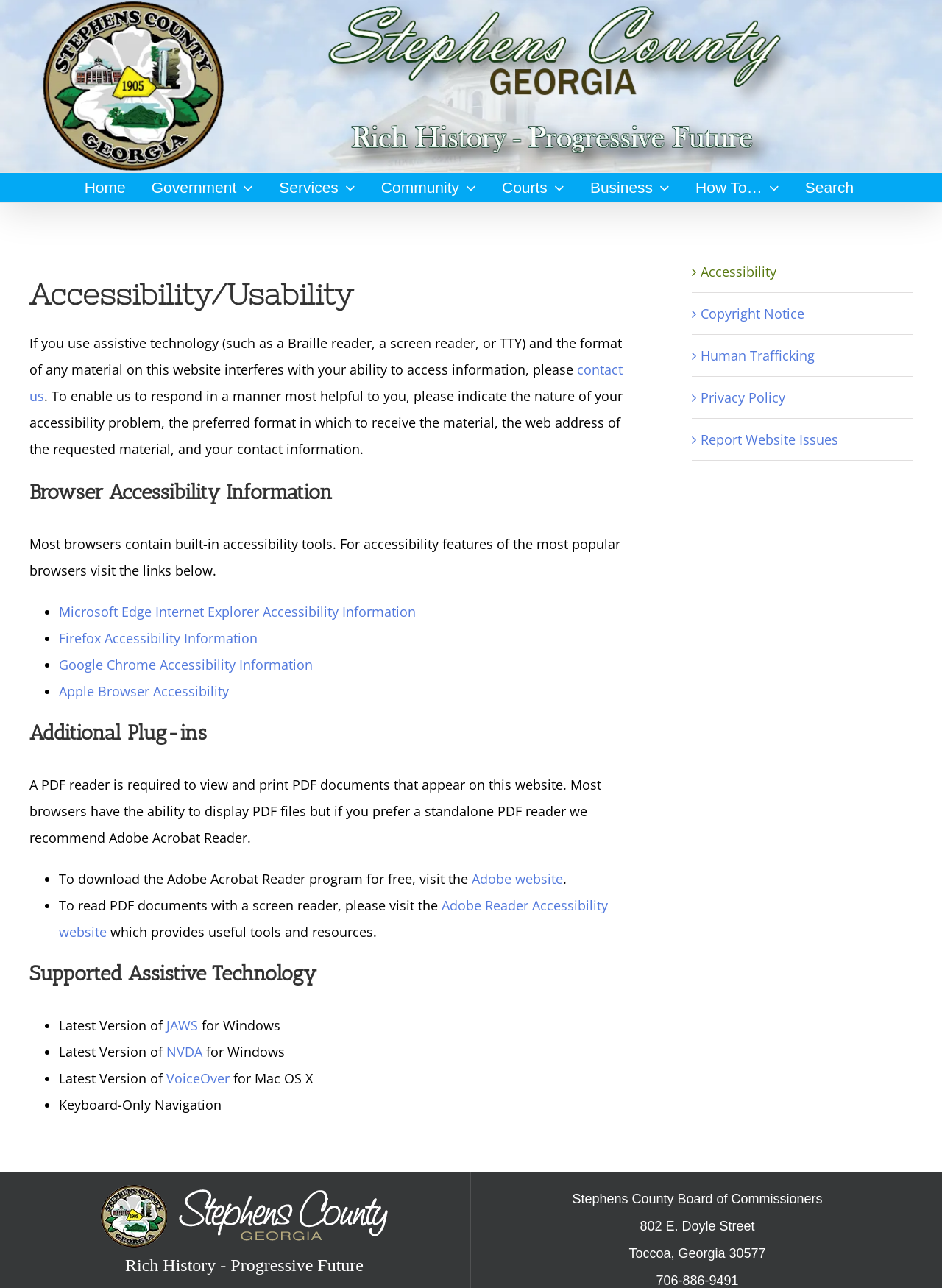Locate the bounding box coordinates of the area you need to click to fulfill this instruction: 'Click the 'Home' link'. The coordinates must be in the form of four float numbers ranging from 0 to 1: [left, top, right, bottom].

[0.09, 0.134, 0.133, 0.157]